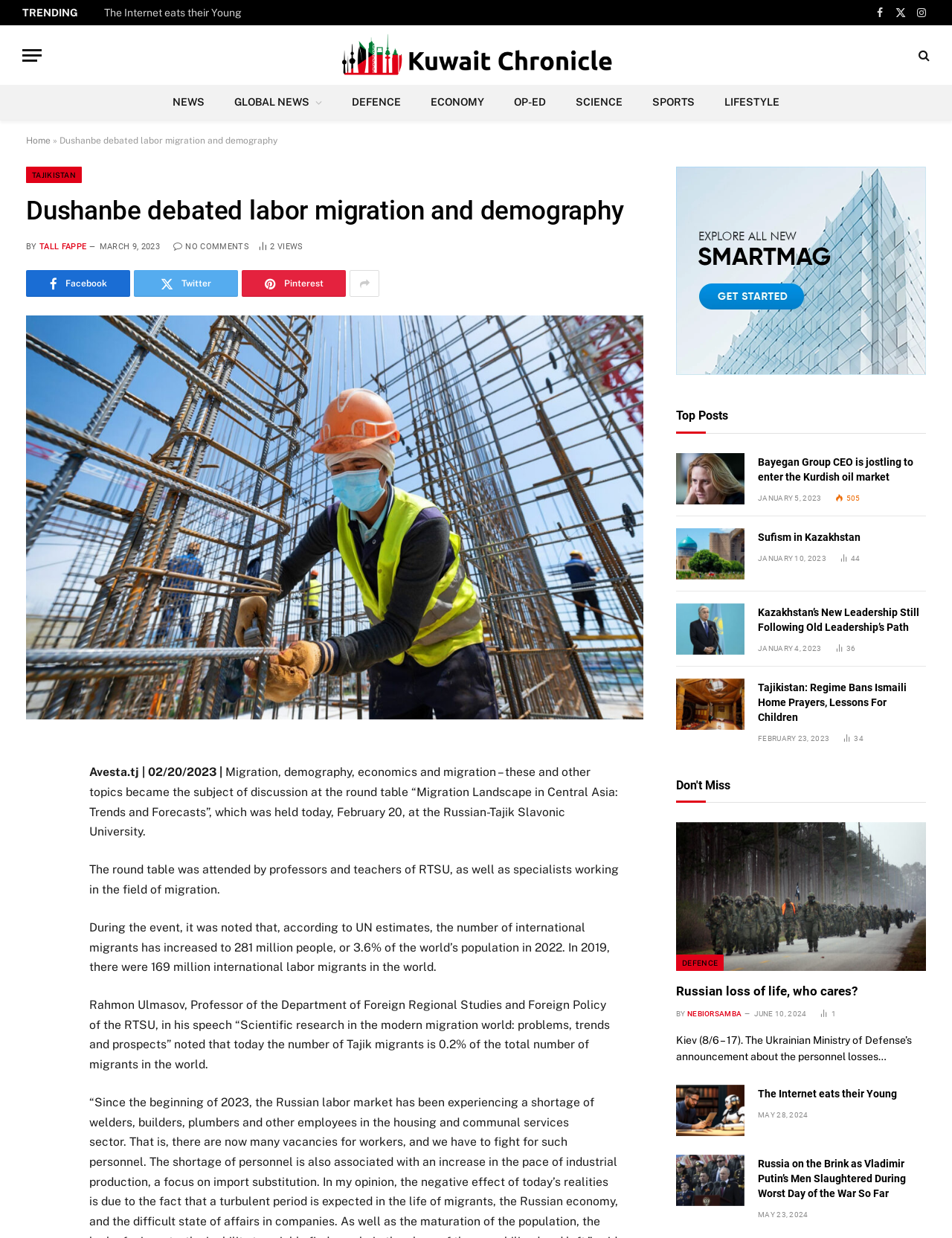Locate the bounding box coordinates of the area you need to click to fulfill this instruction: 'Check the 'Top Posts' section'. The coordinates must be in the form of four float numbers ranging from 0 to 1: [left, top, right, bottom].

[0.71, 0.33, 0.765, 0.342]